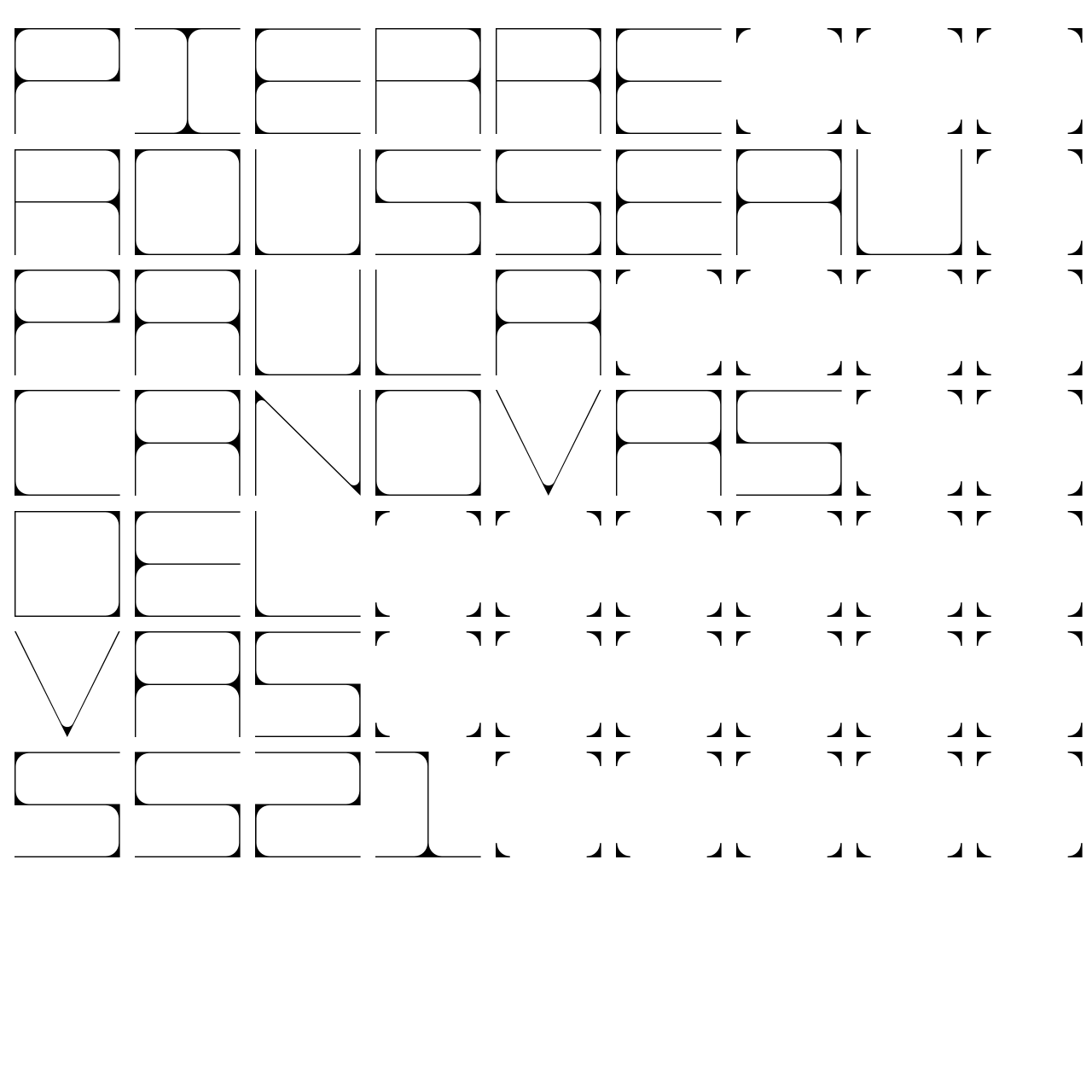Please identify the bounding box coordinates of the area that needs to be clicked to fulfill the following instruction: "Visit Pierre Rousseau's website."

[0.013, 0.02, 0.909, 0.241]